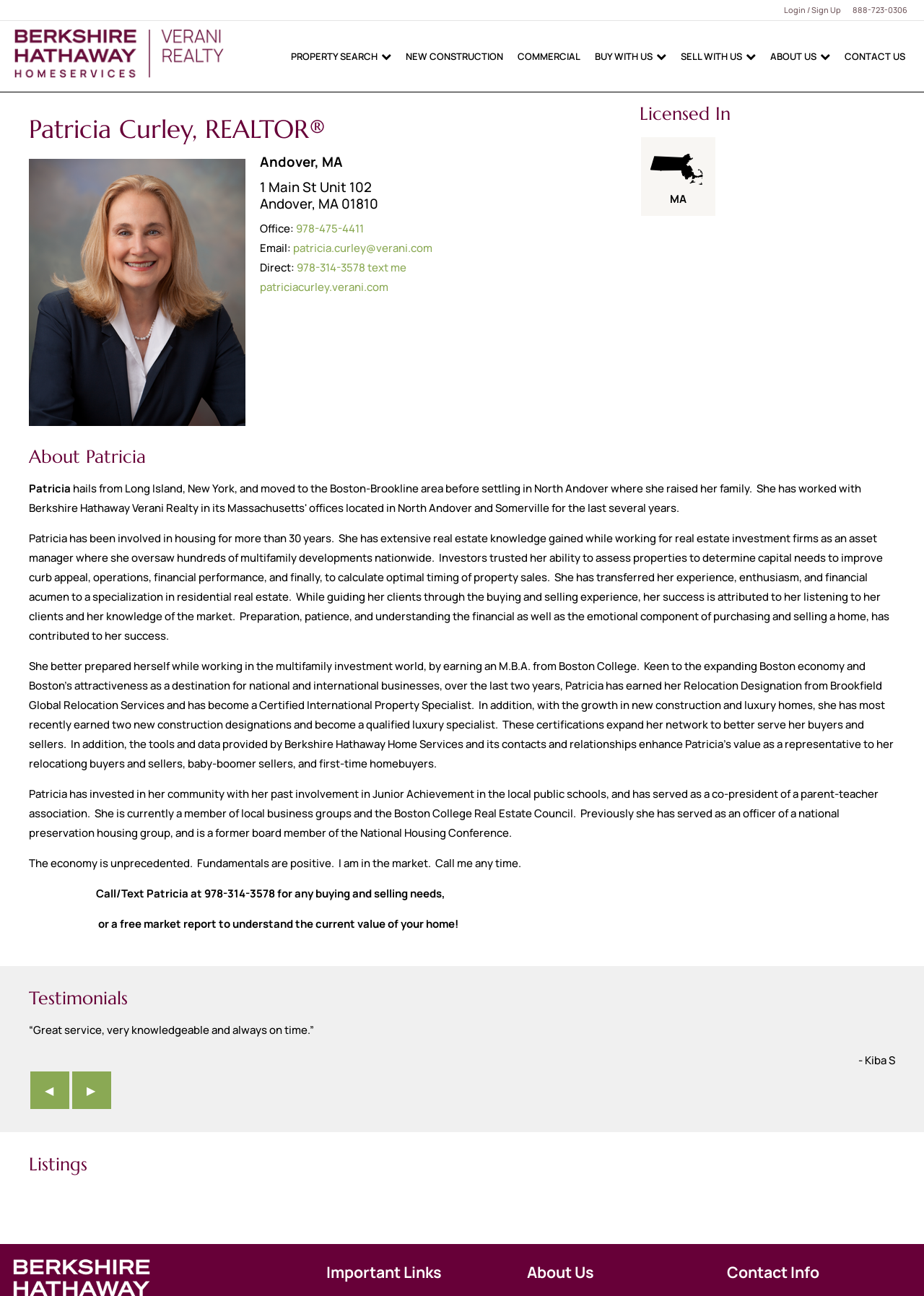What is Patricia Curley's profession?
Using the image, give a concise answer in the form of a single word or short phrase.

REALTOR